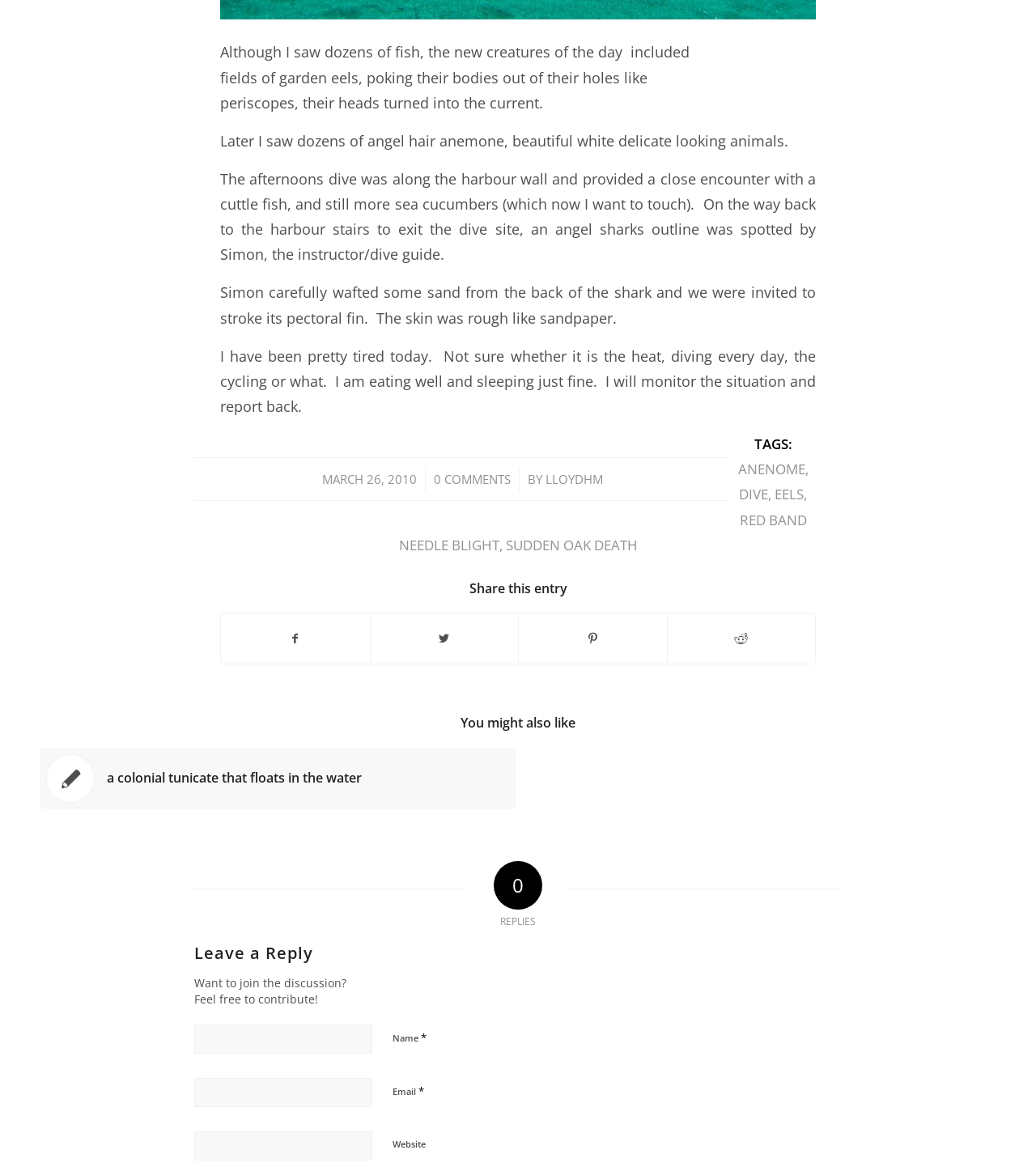Respond to the question below with a concise word or phrase:
What is the name of the author of the blog post?

LLOYDHM